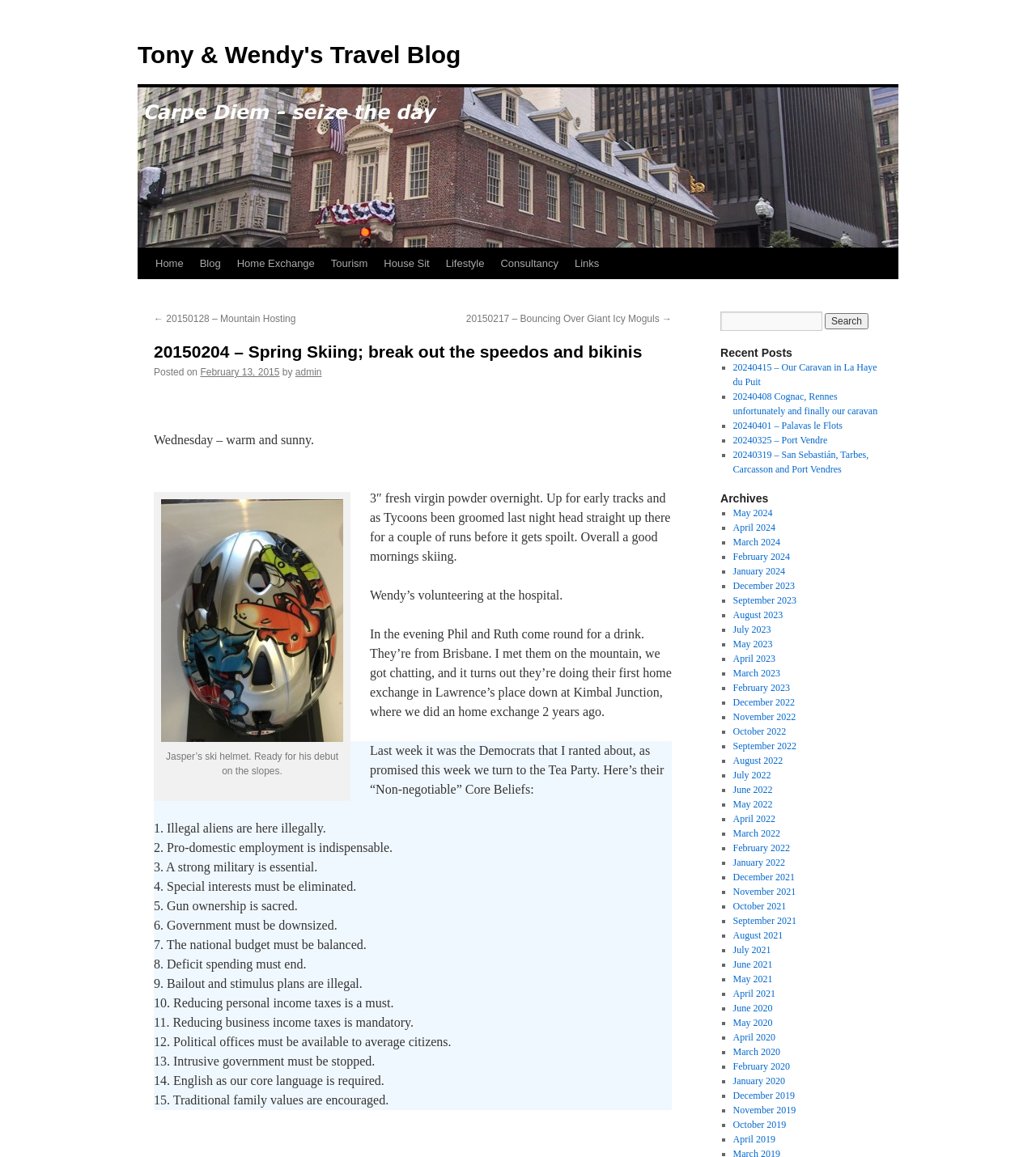Identify the bounding box coordinates of the area you need to click to perform the following instruction: "Search for something".

None